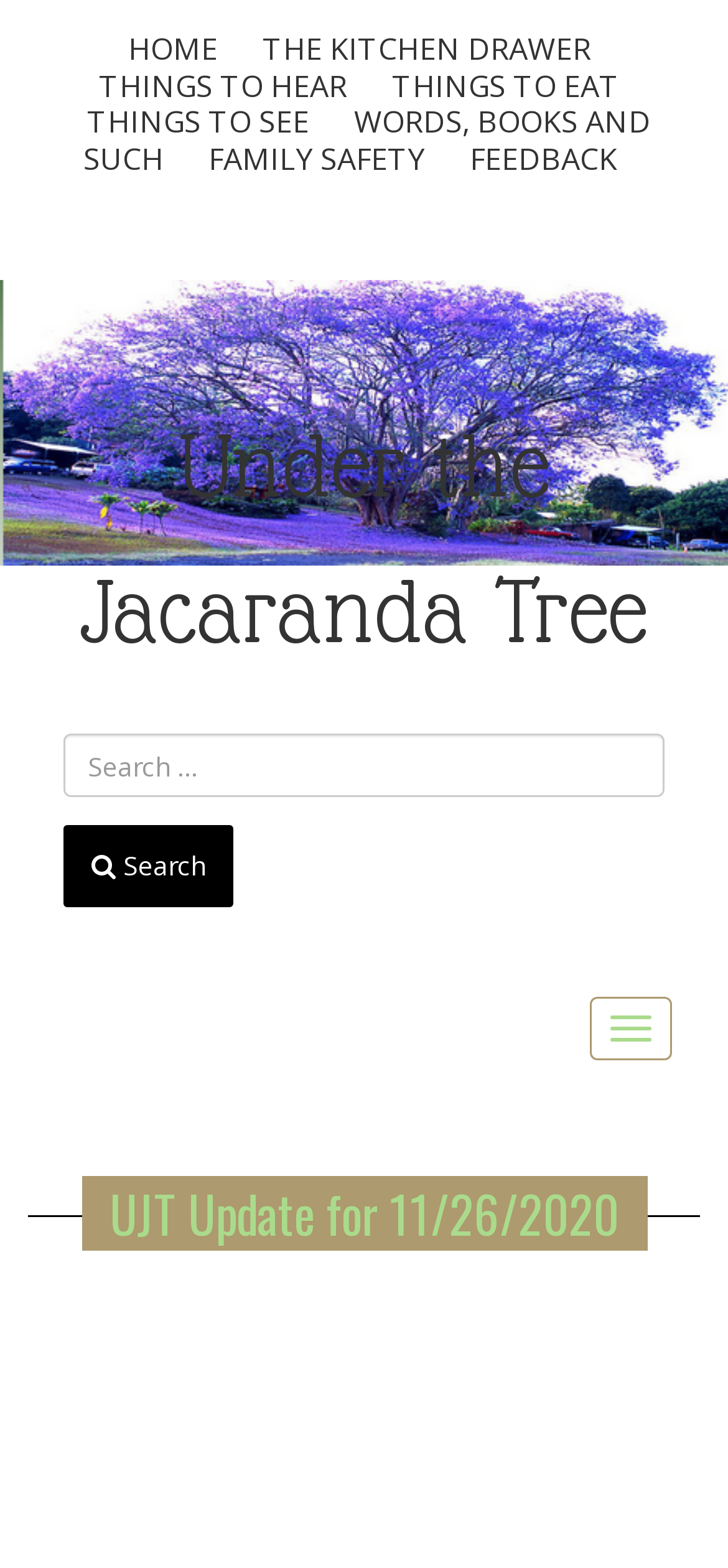Examine the screenshot and answer the question in as much detail as possible: What is the position of the search bar?

I looked at the bounding box coordinates of the search bar and compared them with other elements. The search bar has a top-left coordinate of [0.087, 0.468] and a bottom-right coordinate of [0.913, 0.579], which indicates that it is located at the top right of the page.